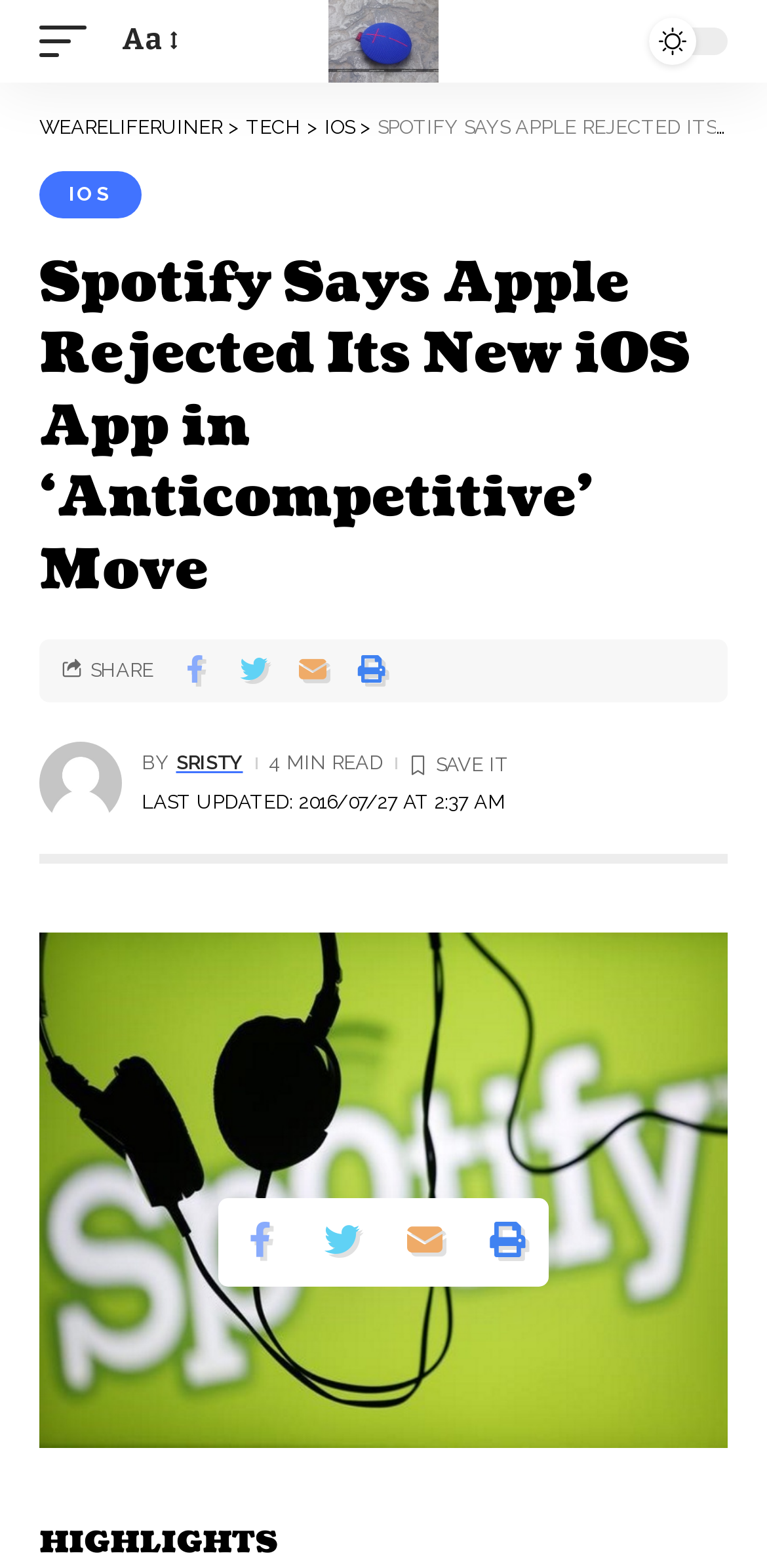Please determine the bounding box coordinates of the element's region to click for the following instruction: "Go to the TECH page".

[0.321, 0.074, 0.392, 0.088]